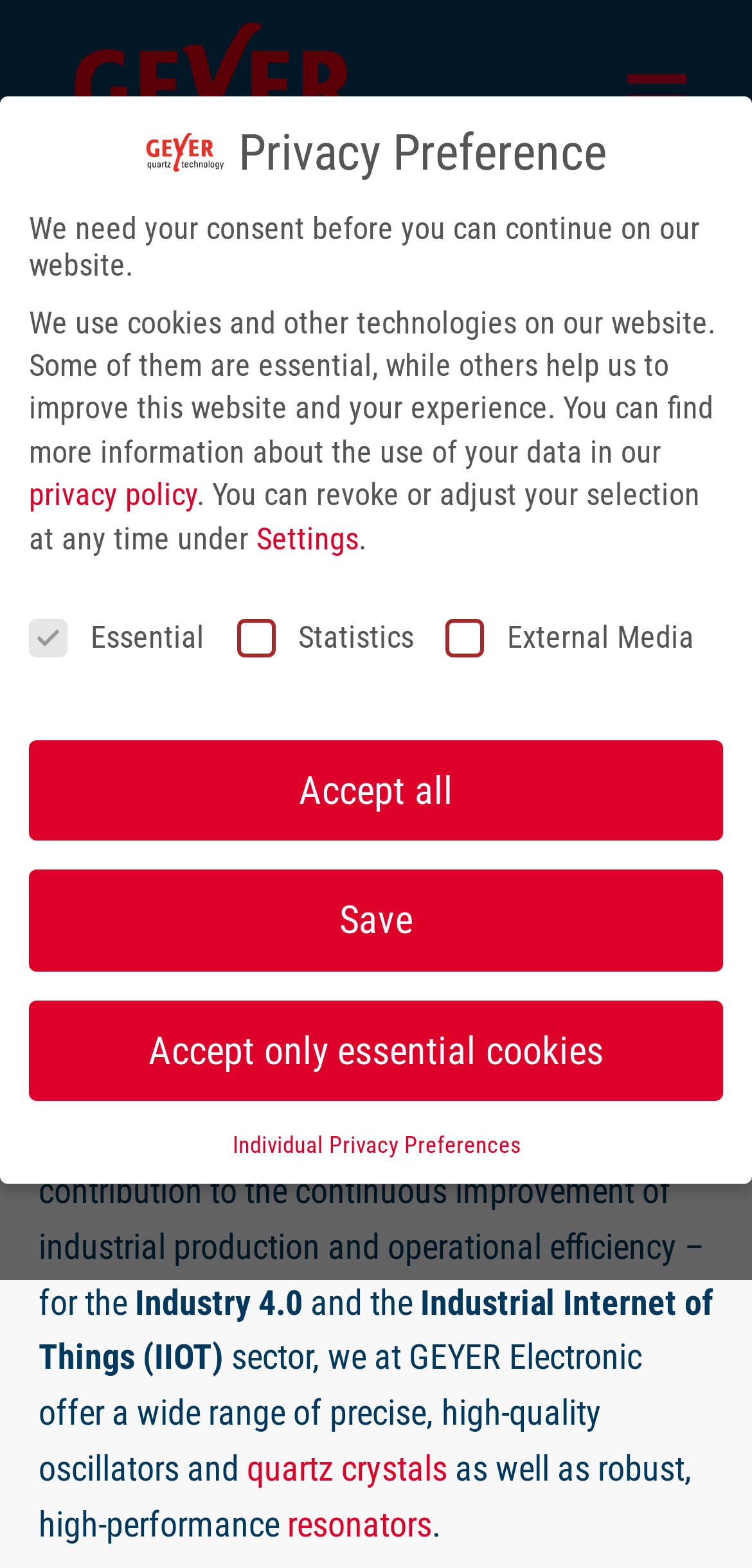Please give the bounding box coordinates of the area that should be clicked to fulfill the following instruction: "Open the Products submenu". The coordinates should be in the format of four float numbers from 0 to 1, i.e., [left, top, right, bottom].

[0.81, 0.188, 1.0, 0.243]